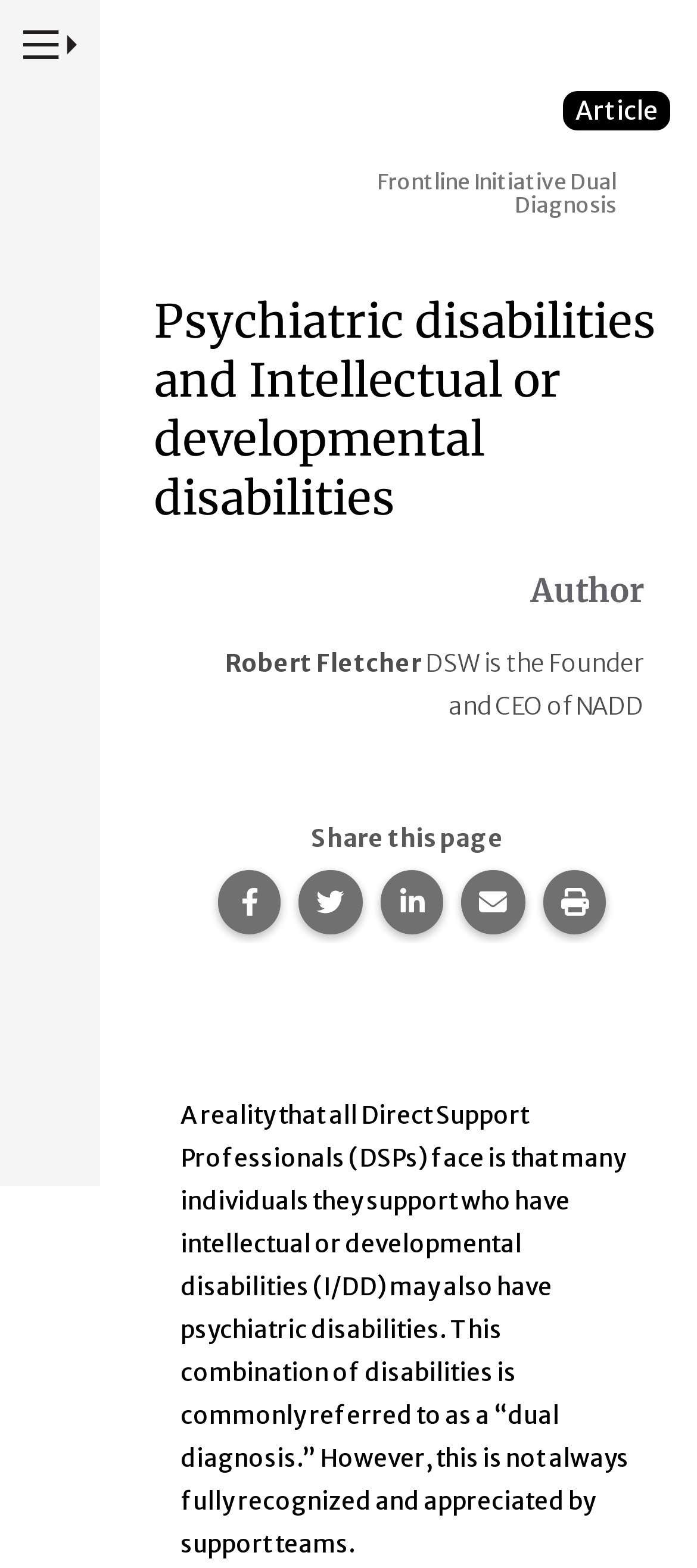Give a concise answer using one word or a phrase to the following question:
What is the name of the organization?

Institute on Community Integration